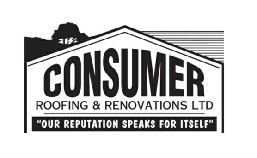What is the tone of the tagline?
Use the information from the screenshot to give a comprehensive response to the question.

The tone of the tagline 'OUR REPUTATION SPEAKS FOR ITSELF' is confident because it underscores the business's commitment to quality and reliability, conveying a sense of trust and assurance.